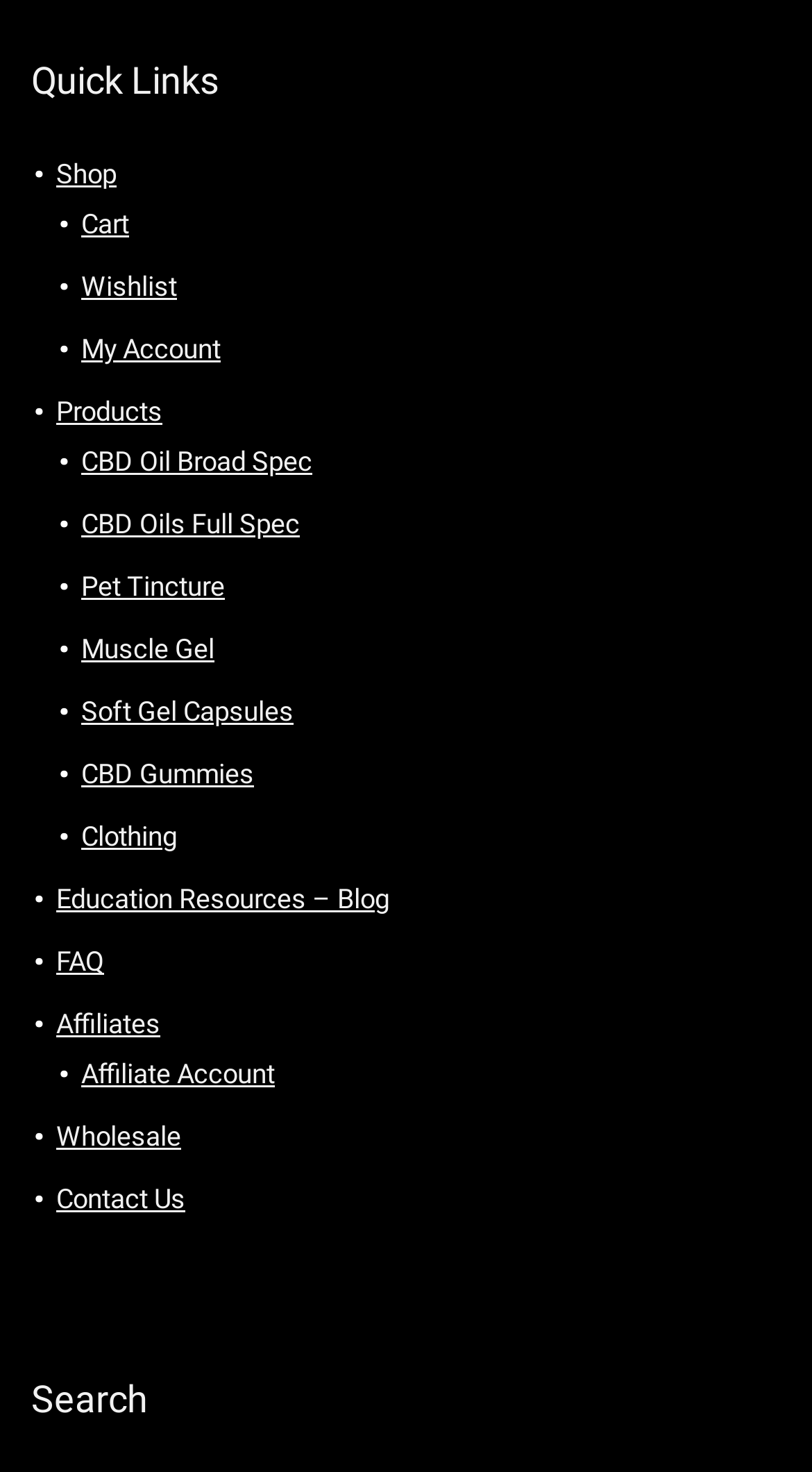Utilize the details in the image to give a detailed response to the question: Is there a section for clothing on the webpage?

I found a link called 'Clothing' under the 'Quick Links' section, which suggests that there is a section for clothing on the webpage.